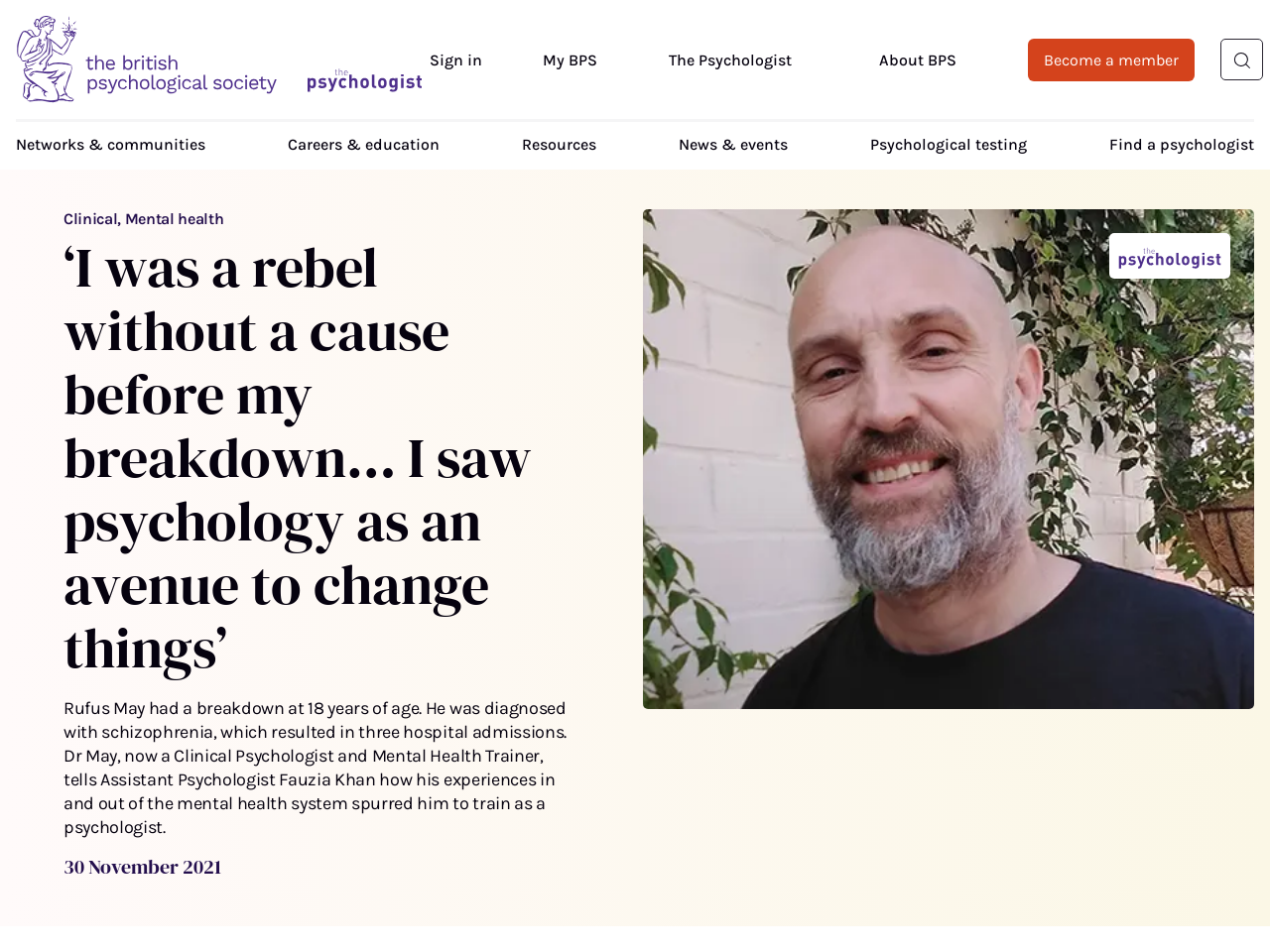Please provide a one-word or phrase answer to the question: 
How many hospital admissions did Rufus May have?

Three